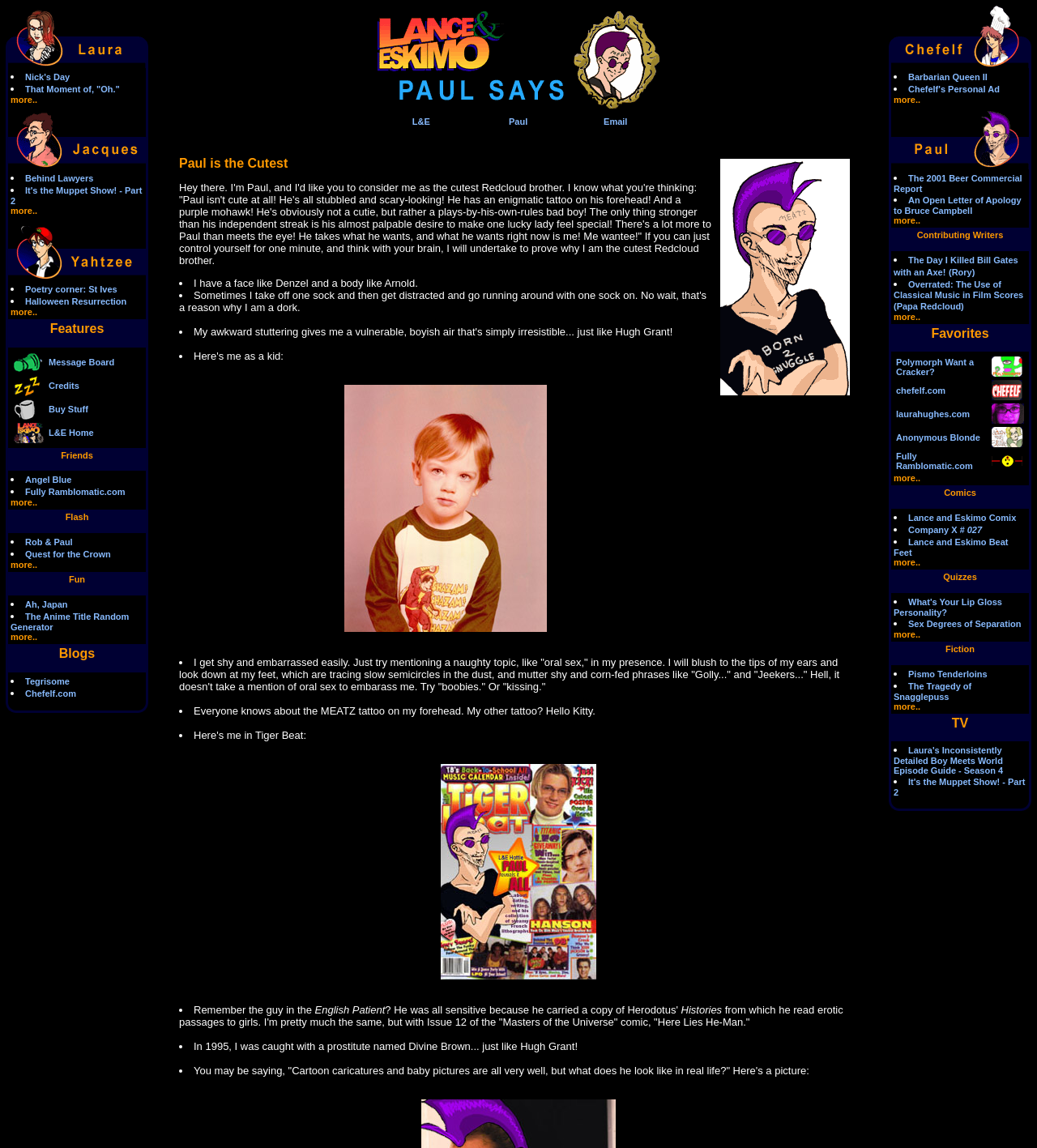Find the bounding box coordinates for the area that should be clicked to accomplish the instruction: "Click the link 'Nick's Day'".

[0.024, 0.063, 0.067, 0.071]